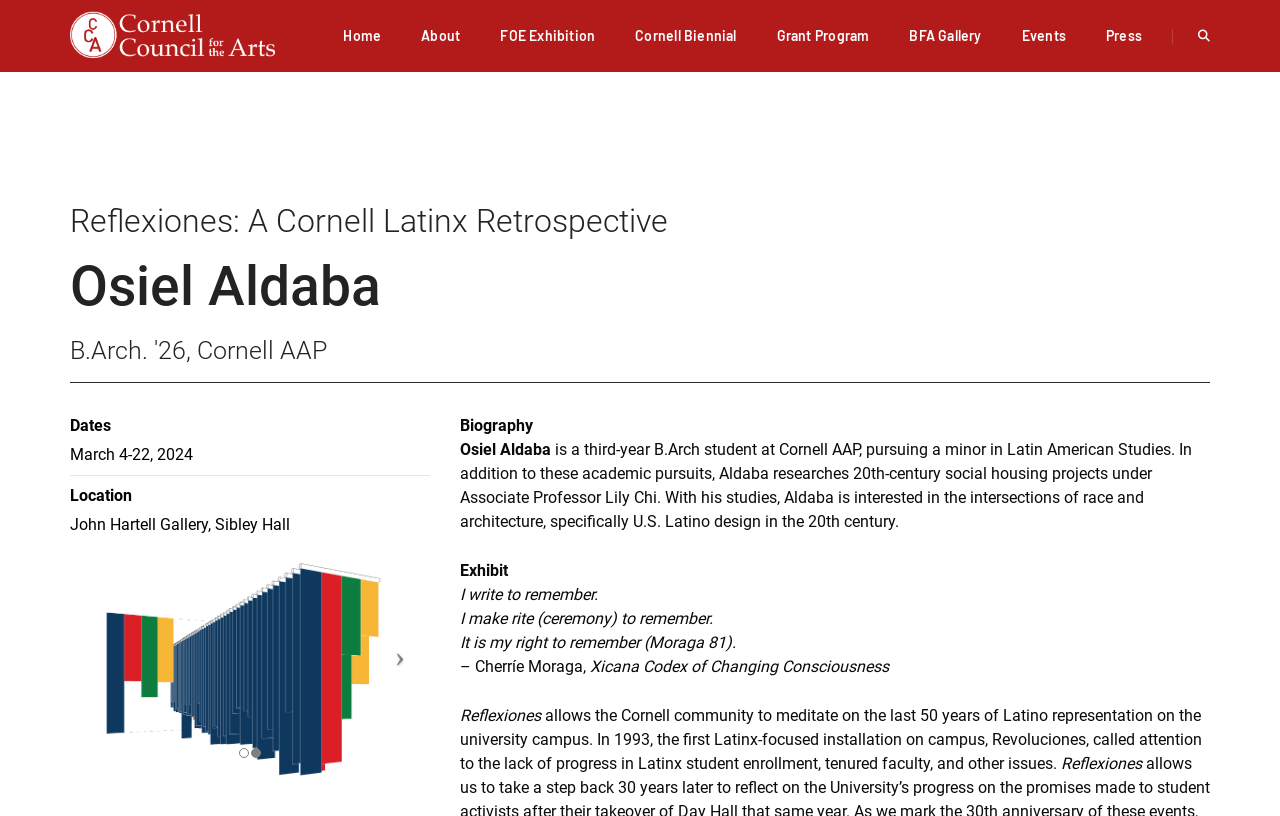Give a full account of the webpage's elements and their arrangement.

The webpage is about Osiel Aldaba, a Cornell student, and his exhibition "Reflexiones: A Cornell Latinx Retrospective". At the top left, there is a link to "Cornell Council for the Arts" accompanied by an image with the same name. 

Below this, there is a navigation menu with links to "Home", "About", "FOE Exhibition", "Cornell Biennial", "Grant Program", "BFA Gallery", "Events", and "Press". 

On the left side, there are three headings: "Reflexiones: A Cornell Latinx Retrospective", "Osiel Aldaba", and "B.Arch. '26, Cornell AAP". 

Below these headings, there are two sections. The first section contains information about the exhibition, including the dates "March 4-22, 2024" and the location "John Hartell Gallery, Sibley Hall". 

The second section is about Osiel Aldaba's biography. It includes a brief description of him as a third-year B.Arch student at Cornell AAP, pursuing a minor in Latin American Studies, and his research interests. 

There are two images on the page, one above the biography section and the other below it. 

The biography section is followed by a series of quotes and texts, including "I write to remember.", "I make rite (ceremony) to remember.", "It is my right to remember (Moraga 81).", and "– Cherríe Moraga,". 

Finally, there is a text about the exhibition "Reflexiones" and its significance in allowing the Cornell community to reflect on the last 50 years of Latino representation on the university campus.